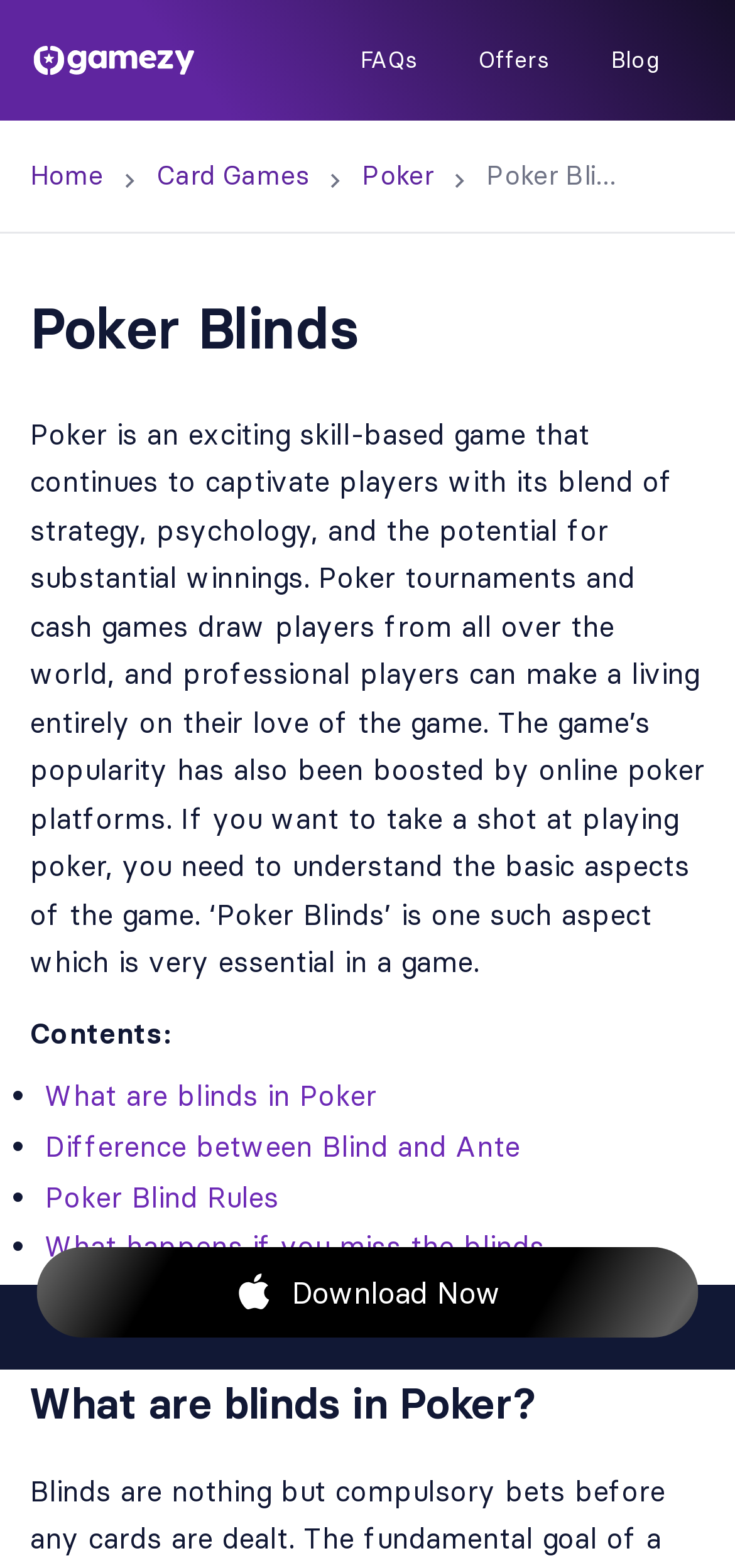Is there a call-to-action to download an app on this webpage?
Please use the image to deliver a detailed and complete answer.

There is a call-to-action to download an app on this webpage, as indicated by the image 'download ios app' and the static text 'Download Now' below it, which suggests that users can download the app from the App Store.